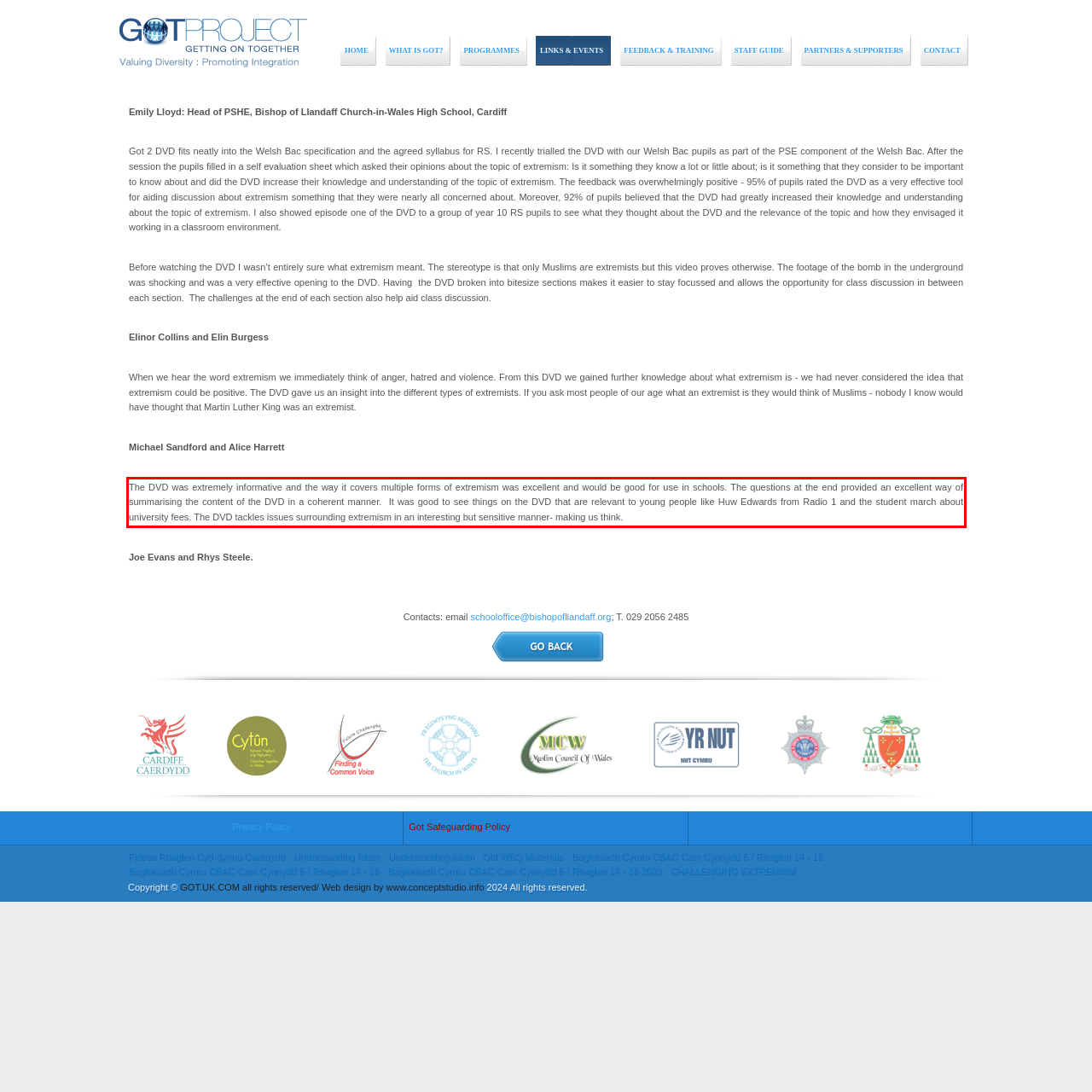Given a screenshot of a webpage with a red bounding box, extract the text content from the UI element inside the red bounding box.

The DVD was extremely informative and the way it covers multiple forms of extremism was excellent and would be good for use in schools. The questions at the end provided an excellent way of summarising the content of the DVD in a coherent manner. It was good to see things on the DVD that are relevant to young people like Huw Edwards from Radio 1 and the student march about university fees. The DVD tackles issues surrounding extremism in an interesting but sensitive manner- making us think.